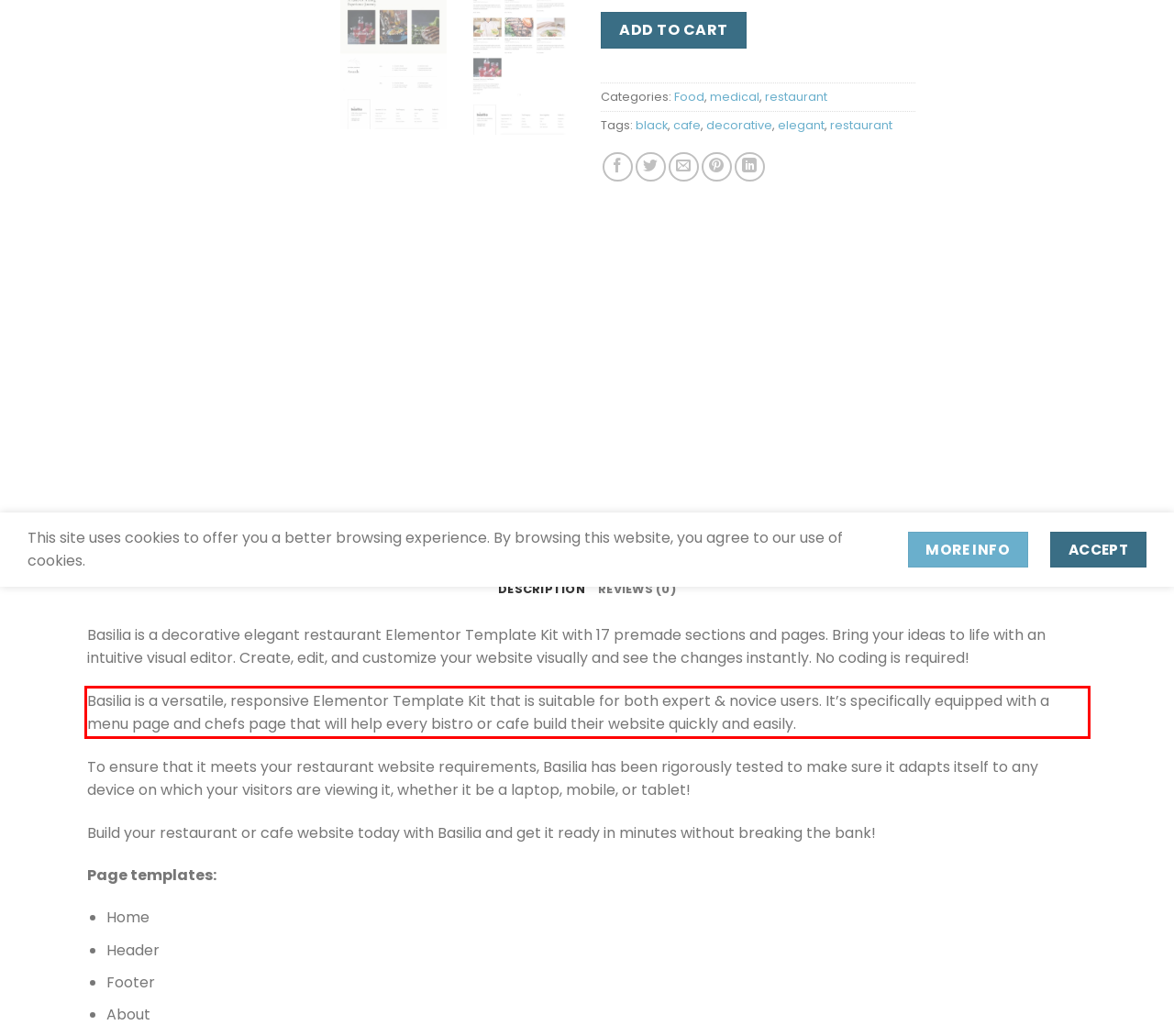Please analyze the screenshot of a webpage and extract the text content within the red bounding box using OCR.

Basilia is a versatile, responsive Elementor Template Kit that is suitable for both expert & novice users. It’s specifically equipped with a menu page and chefs page that will help every bistro or cafe build their website quickly and easily.